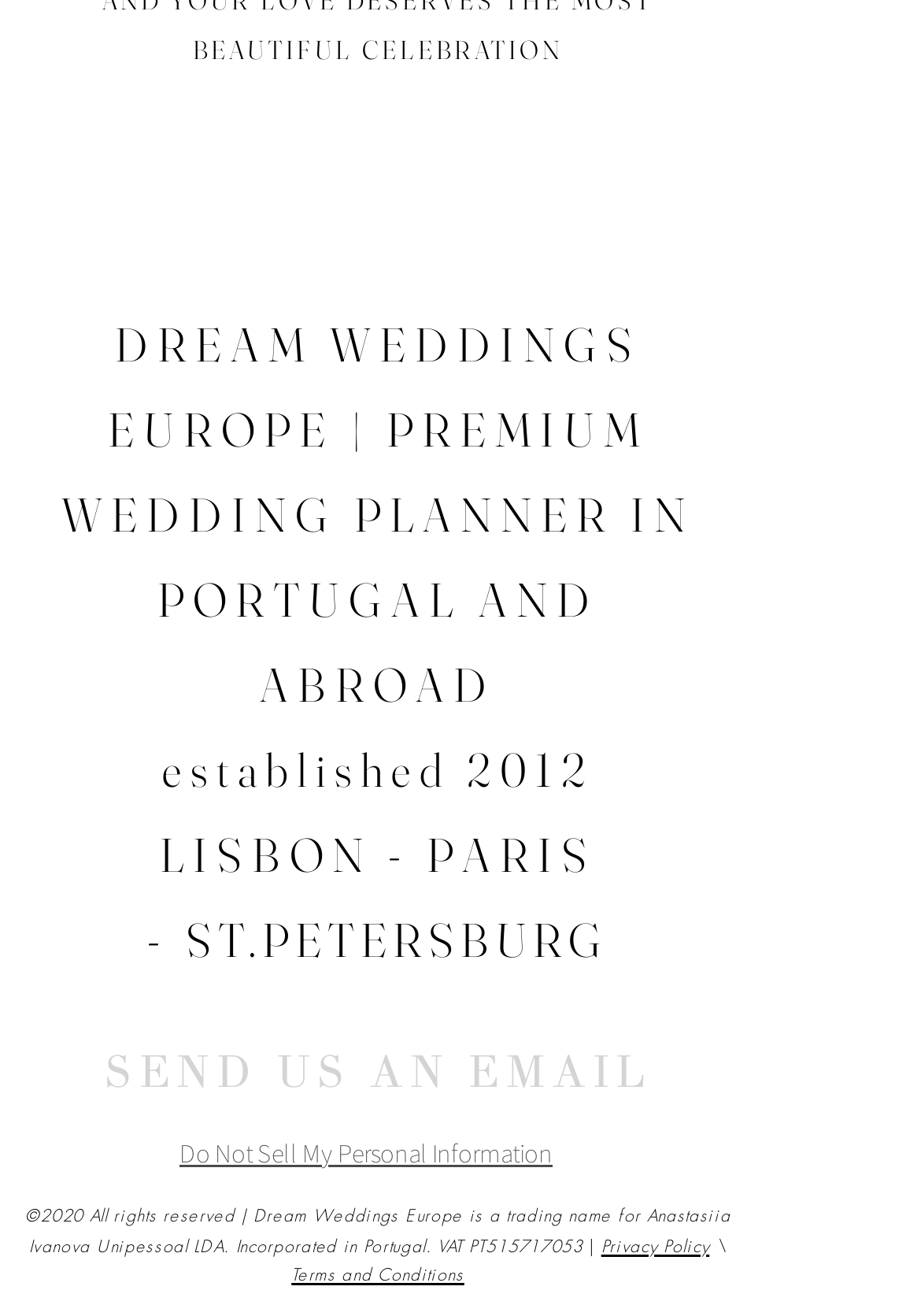What social media platforms does the company have?
Answer the question with a single word or phrase, referring to the image.

Instagram, Facebook, Pinterest